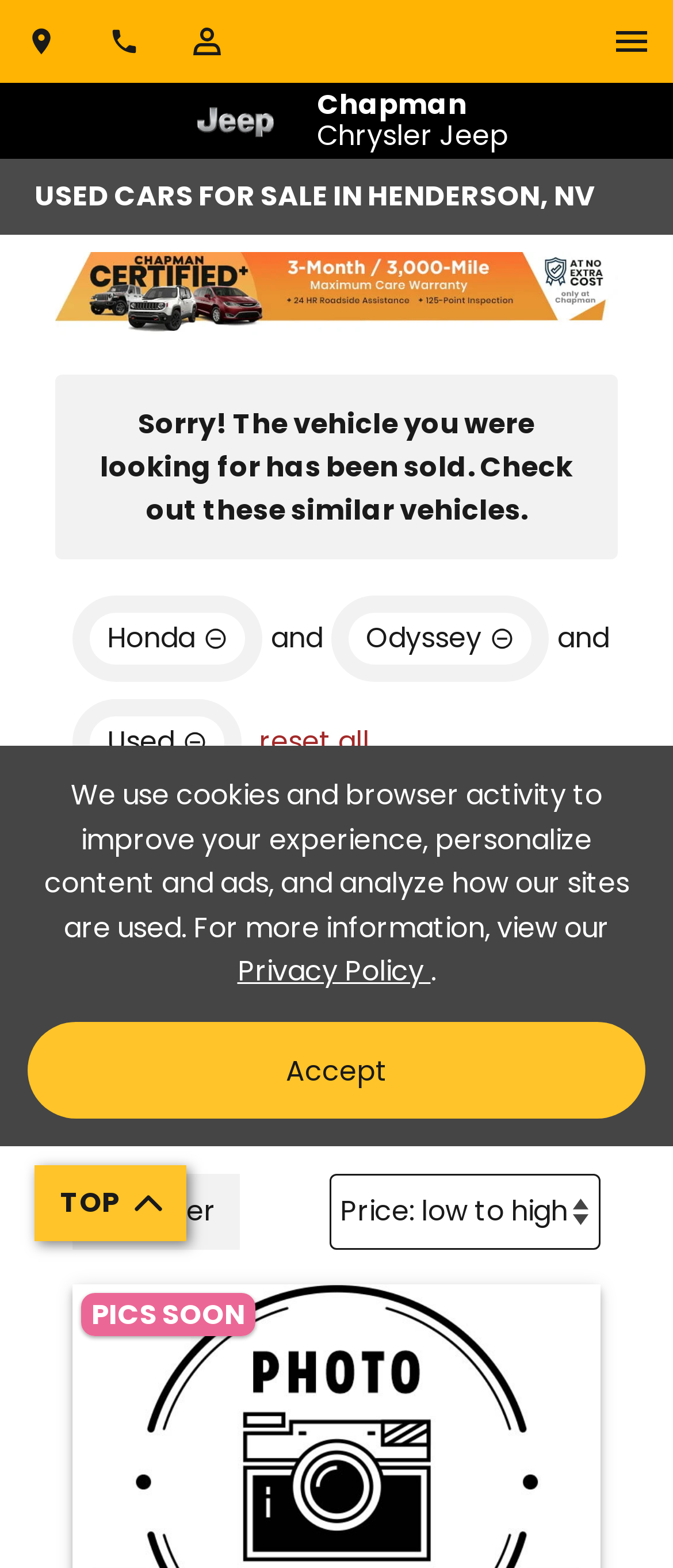Locate the bounding box coordinates of the region to be clicked to comply with the following instruction: "Dial the phone number". The coordinates must be four float numbers between 0 and 1, in the form [left, top, right, bottom].

[0.123, 0.017, 0.246, 0.036]